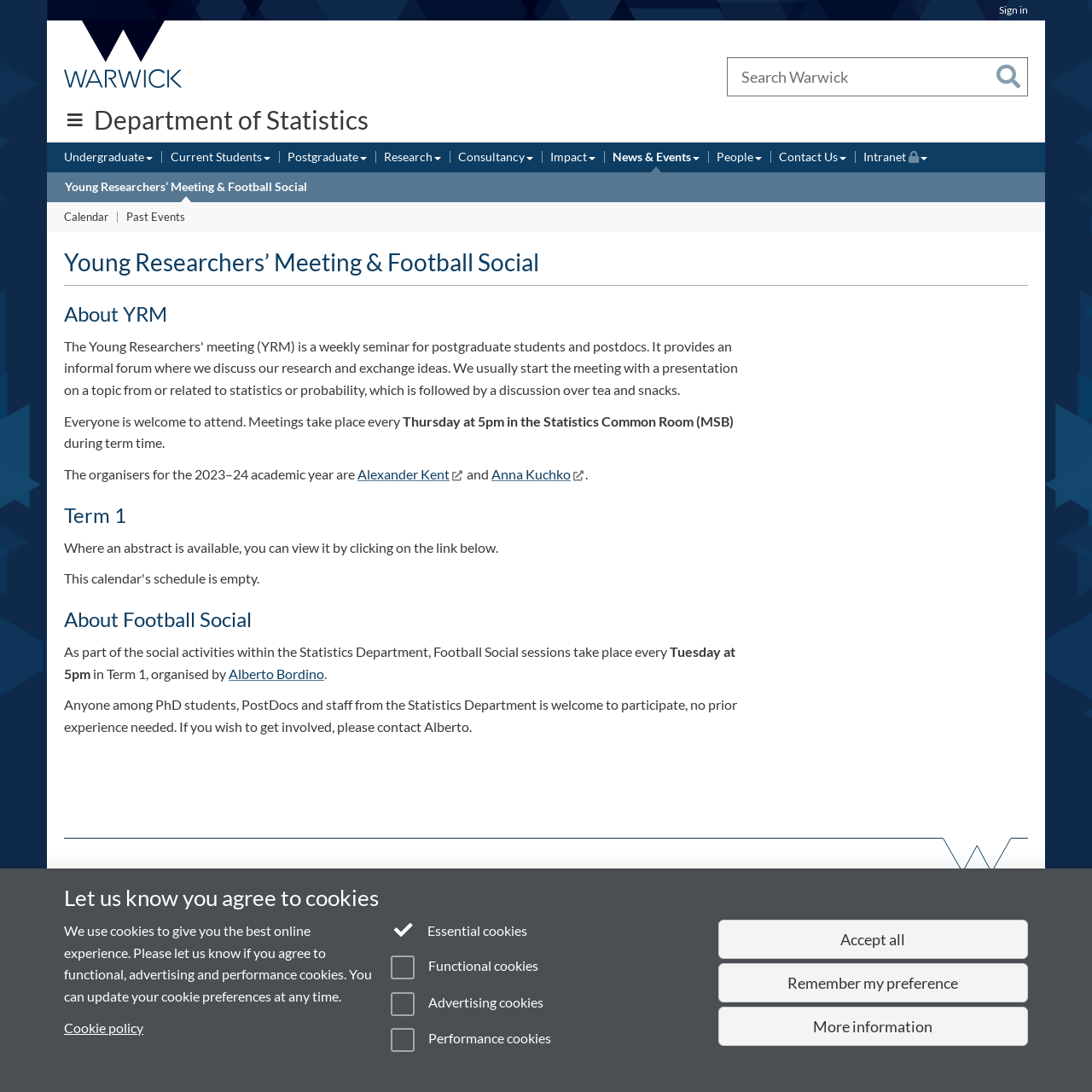What is the phone number of the Department of Statistics?
Refer to the image and give a detailed answer to the question.

I found the answer by looking at the contact information section at the bottom of the webpage, which provides the phone number of the department.